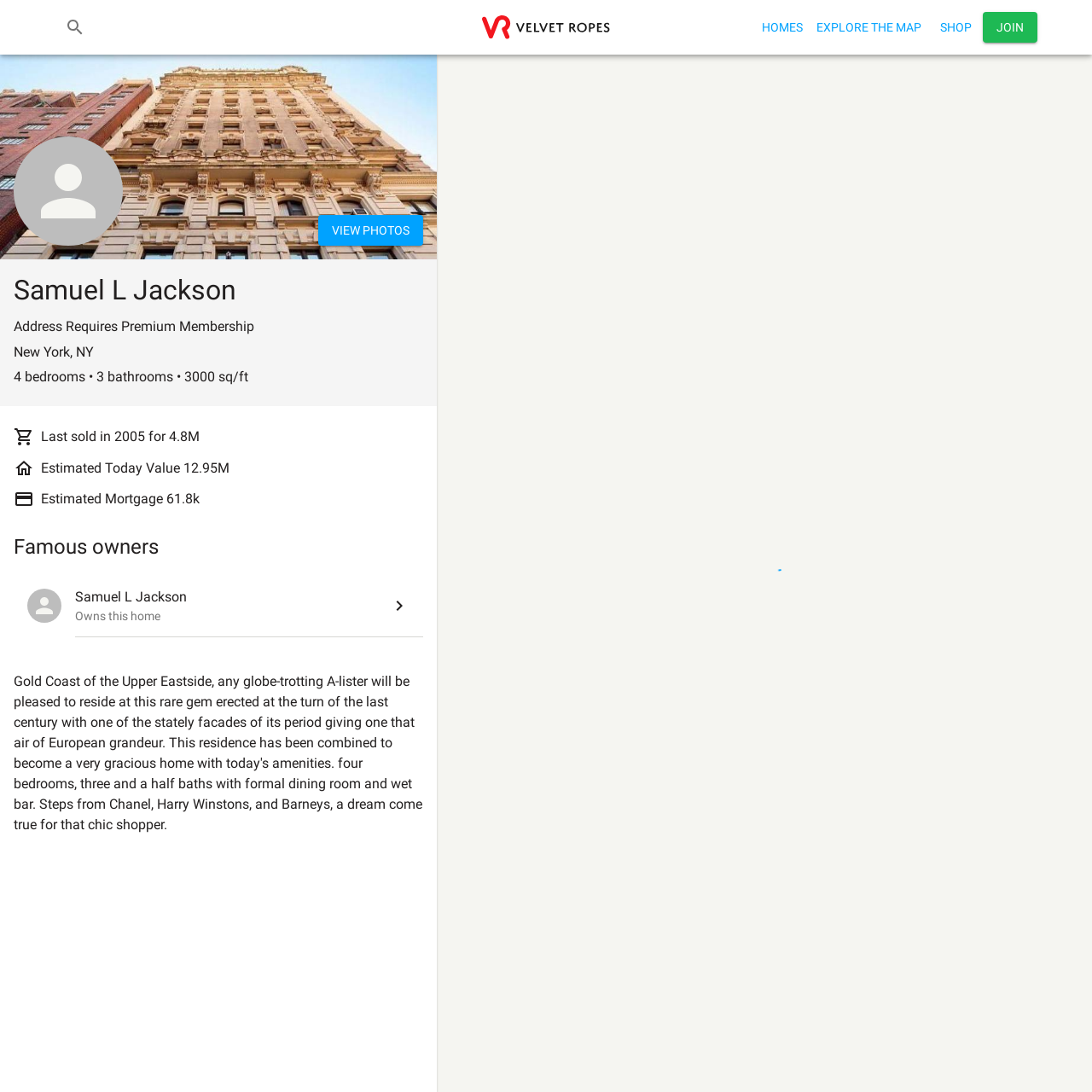Please specify the bounding box coordinates of the clickable region to carry out the following instruction: "view Velvet Ropes logo". The coordinates should be four float numbers between 0 and 1, in the format [left, top, right, bottom].

[0.441, 0.014, 0.559, 0.036]